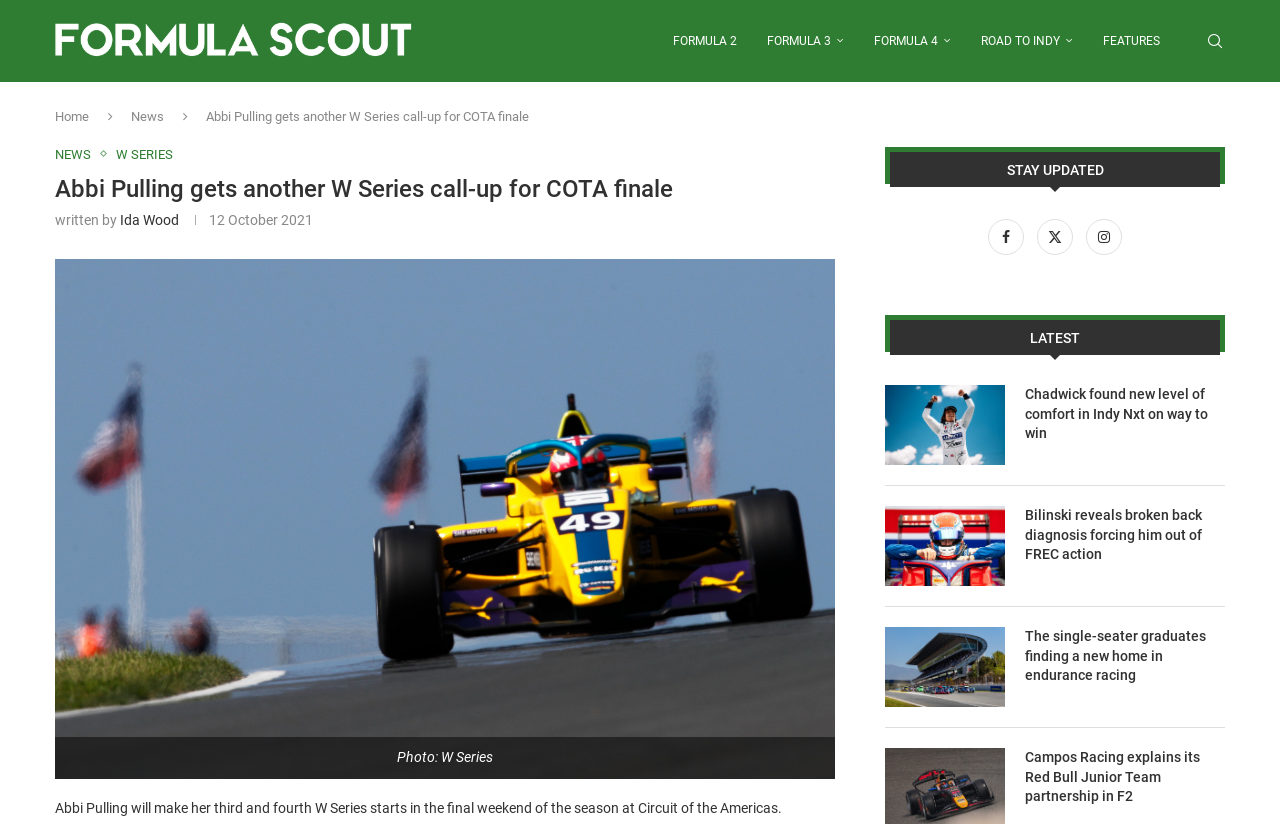Please locate the bounding box coordinates for the element that should be clicked to achieve the following instruction: "Click the About link". Ensure the coordinates are given as four float numbers between 0 and 1, i.e., [left, top, right, bottom].

None